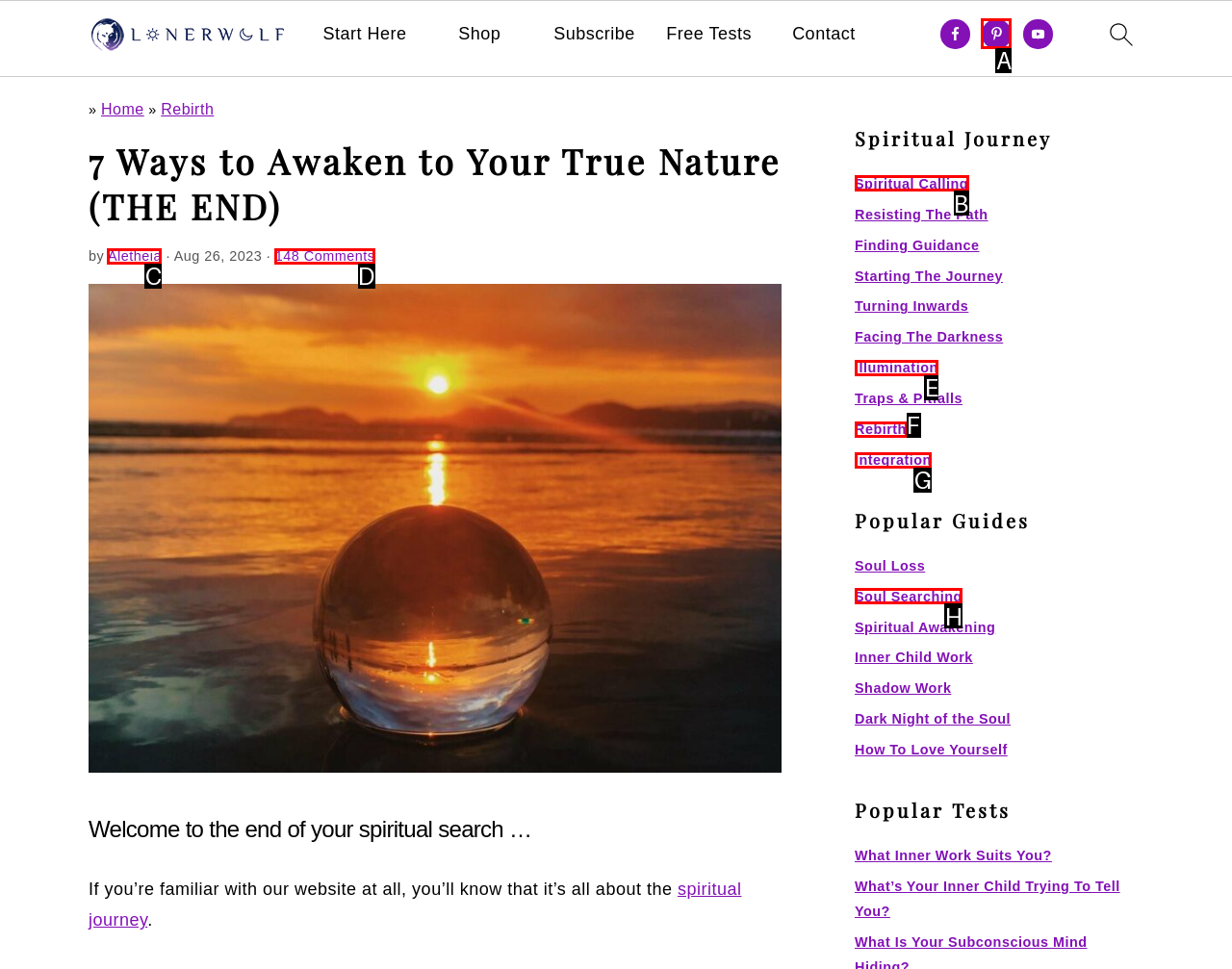Choose the letter of the option you need to click to explore Rebirth topic. Answer with the letter only.

F